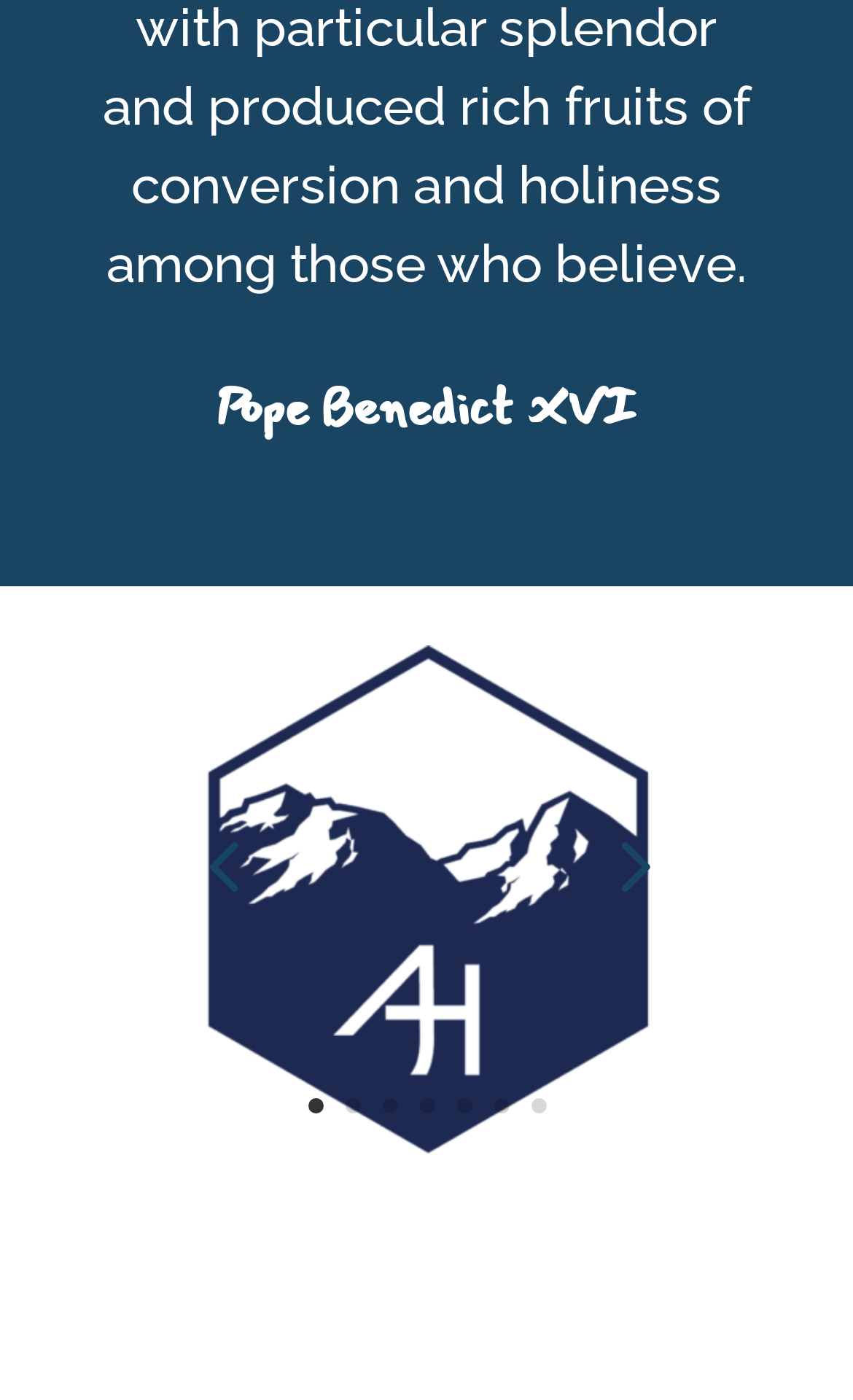Can you specify the bounding box coordinates of the area that needs to be clicked to fulfill the following instruction: "Go to Hymns page"?

None